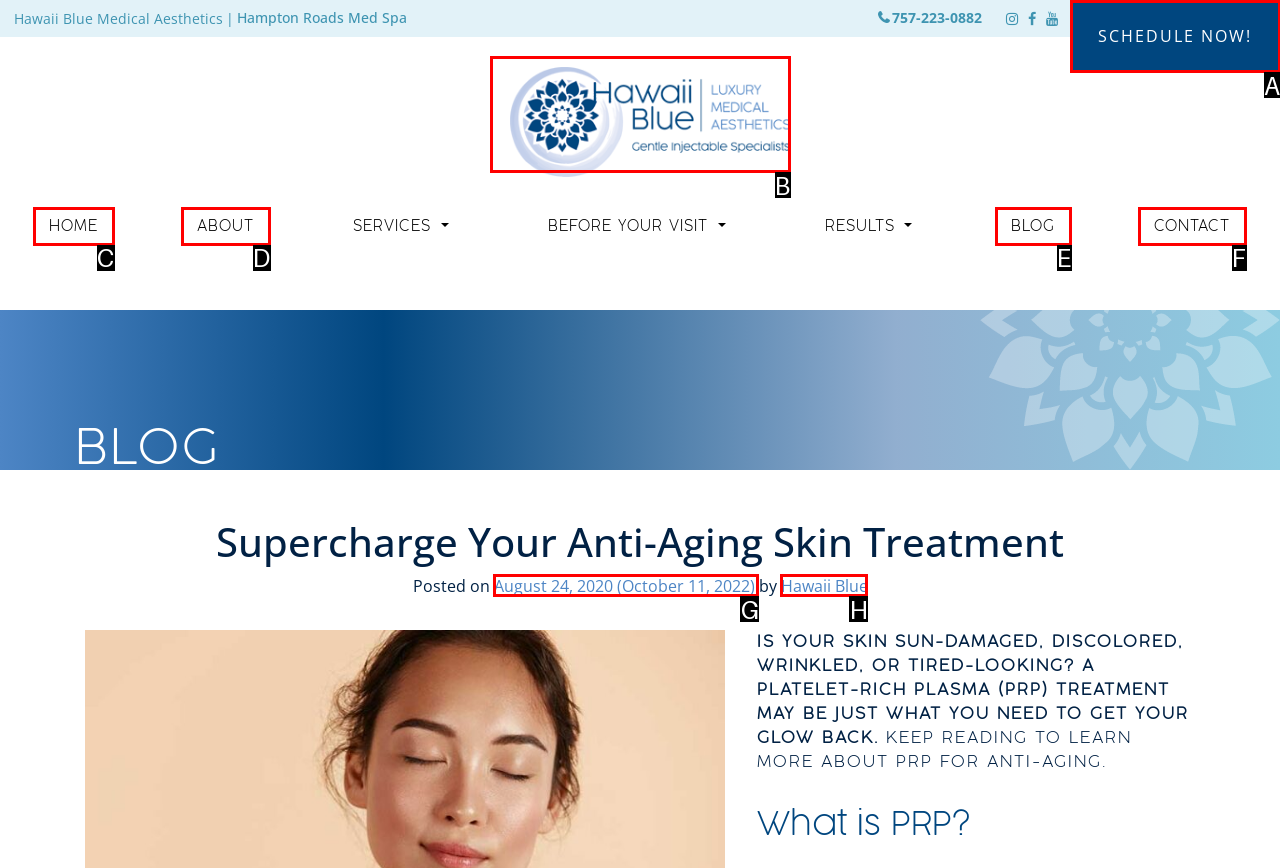Identify the appropriate lettered option to execute the following task: Click the SCHEDULE NOW! button
Respond with the letter of the selected choice.

A